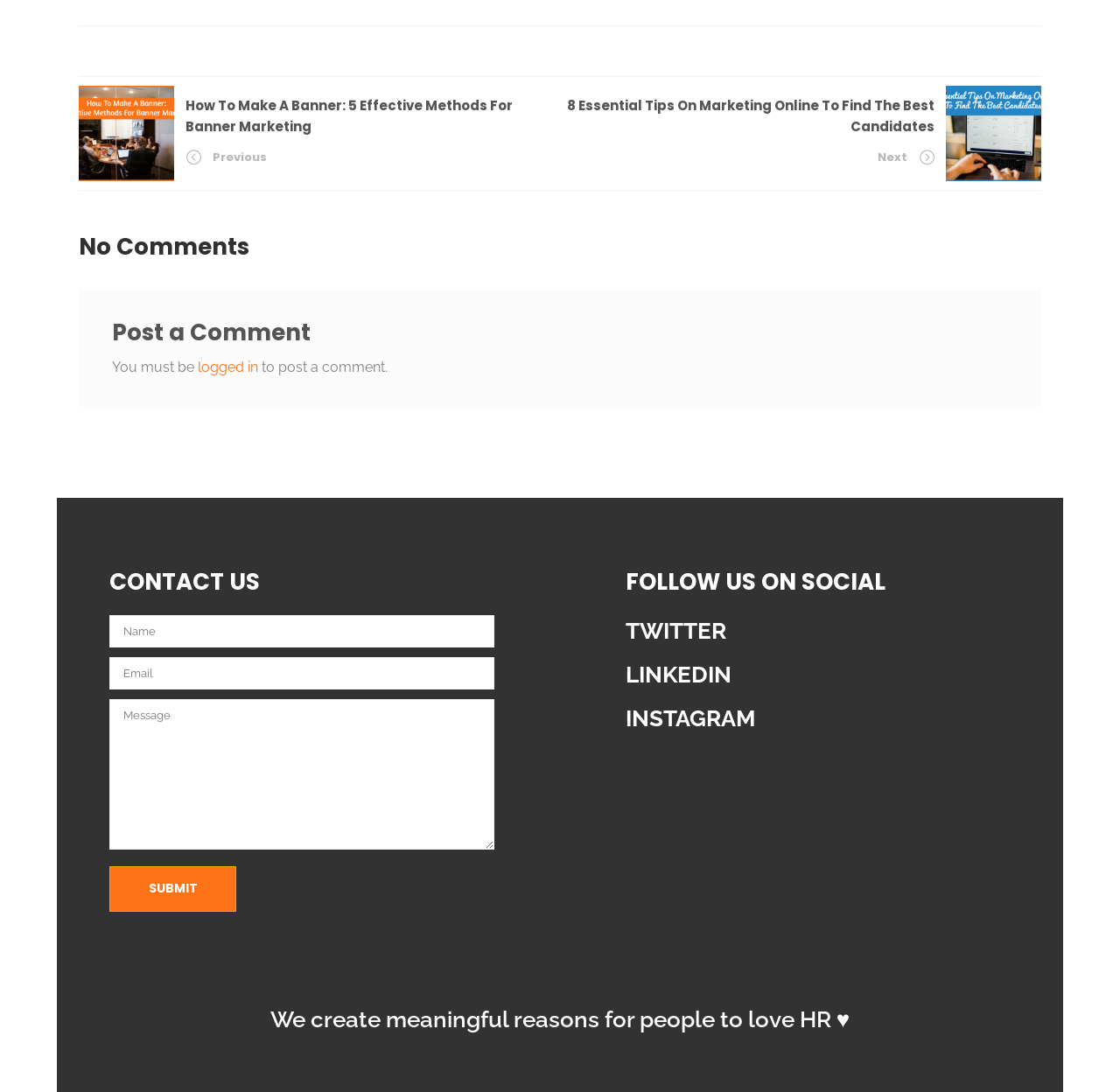Please determine the bounding box coordinates for the element that should be clicked to follow these instructions: "Fill in the contact form".

[0.098, 0.563, 0.441, 0.835]